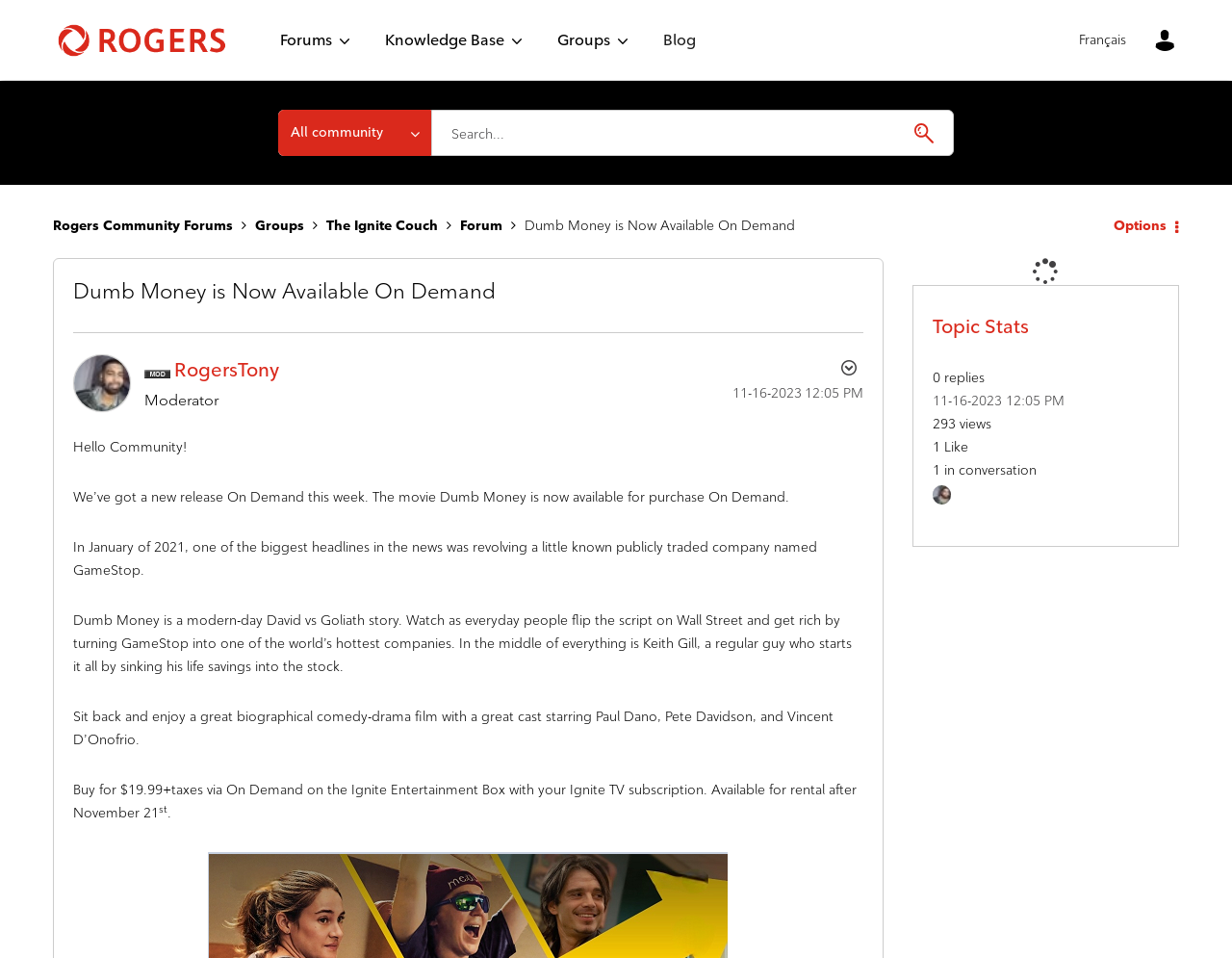Provide the bounding box coordinates of the HTML element this sentence describes: "https://www.oklahomahunter.net". The bounding box coordinates consist of four float numbers between 0 and 1, i.e., [left, top, right, bottom].

None